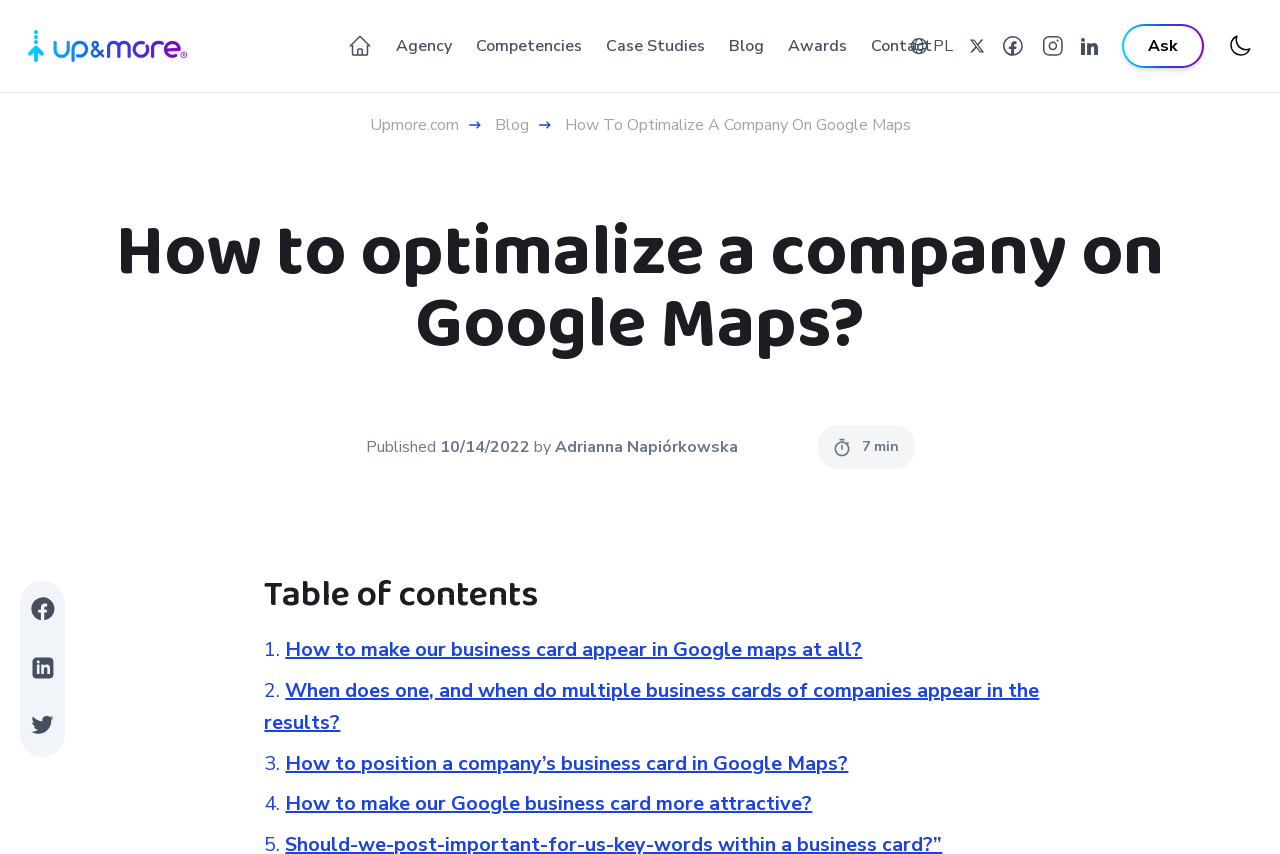What is the name of the company?
Look at the image and provide a detailed response to the question.

The name of the company can be found in the top-left corner of the webpage, where the logo 'Up&More' is displayed.